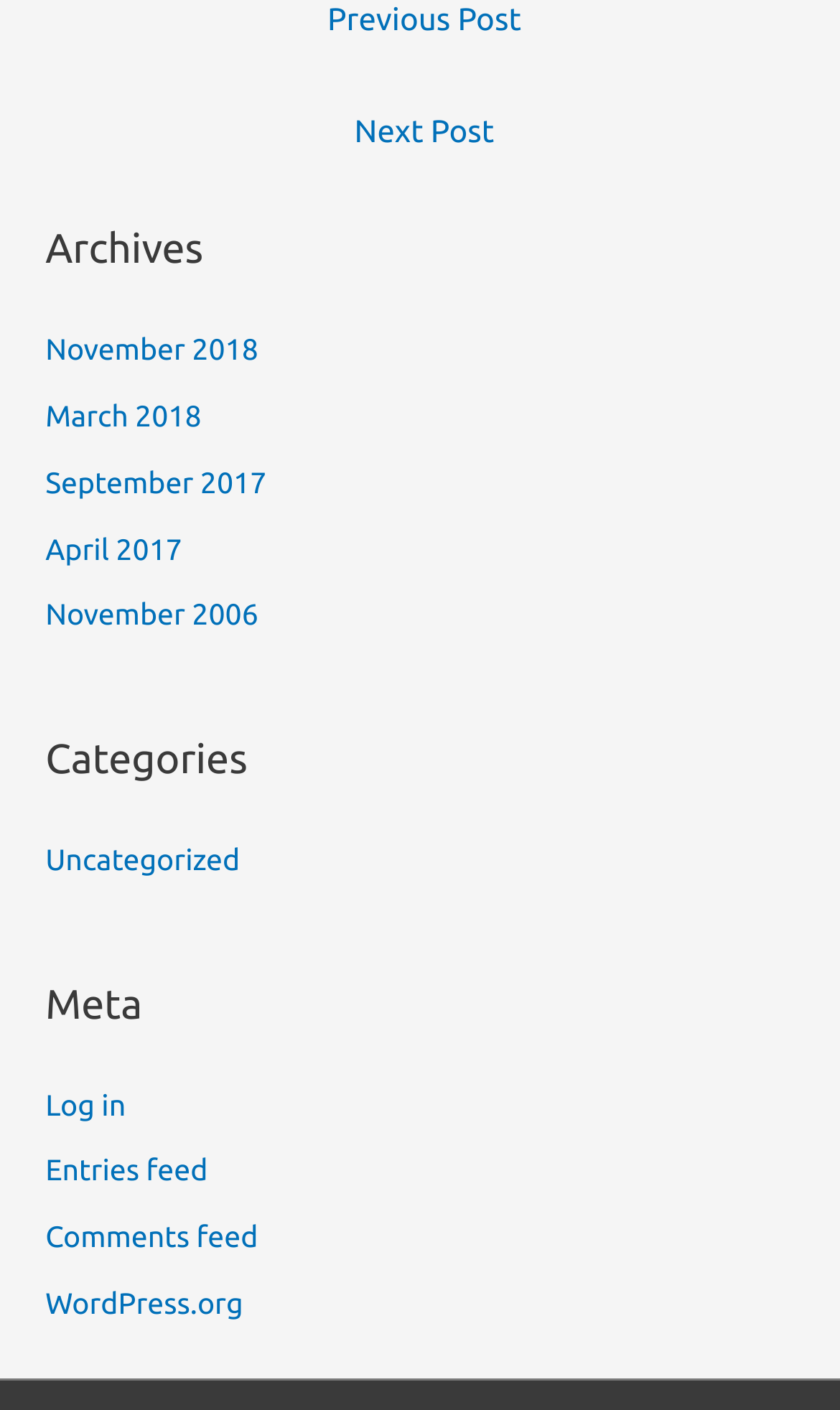Determine the bounding box coordinates for the clickable element required to fulfill the instruction: "View WordPress.org website". Provide the coordinates as four float numbers between 0 and 1, i.e., [left, top, right, bottom].

[0.054, 0.912, 0.289, 0.936]